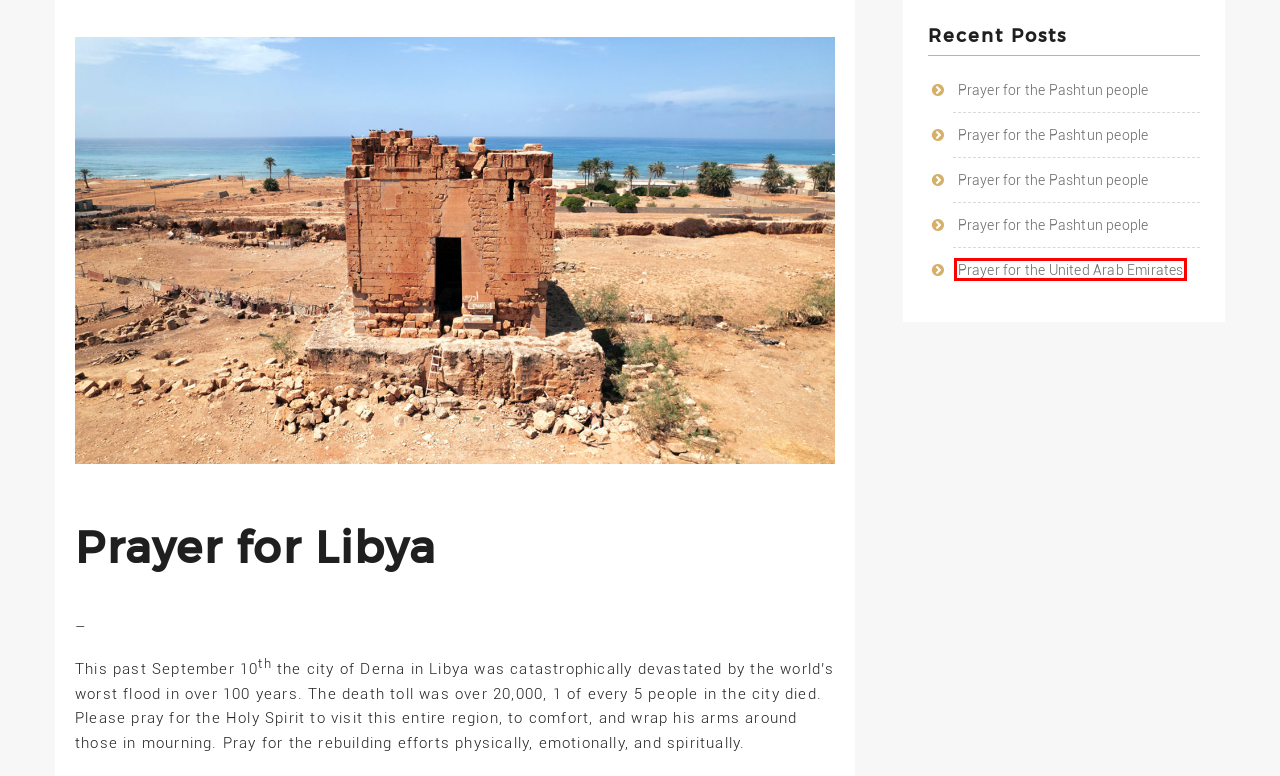Observe the provided screenshot of a webpage that has a red rectangle bounding box. Determine the webpage description that best matches the new webpage after clicking the element inside the red bounding box. Here are the candidates:
A. 10 Year Fast – A Decade Without Food, to See Muslims Meet Jesus
B. Background – 10 Year Fast
C. 10yf – 10 Year Fast
D. Prayer for the United Arab Emirates – 10 Year Fast
E. Prayer Points – 10 Year Fast
F. Frequently Asked Questions – 10 Year Fast
G. 2024 – 10 Year Fast
H. Prayer for the Pashtun people – 10 Year Fast

D